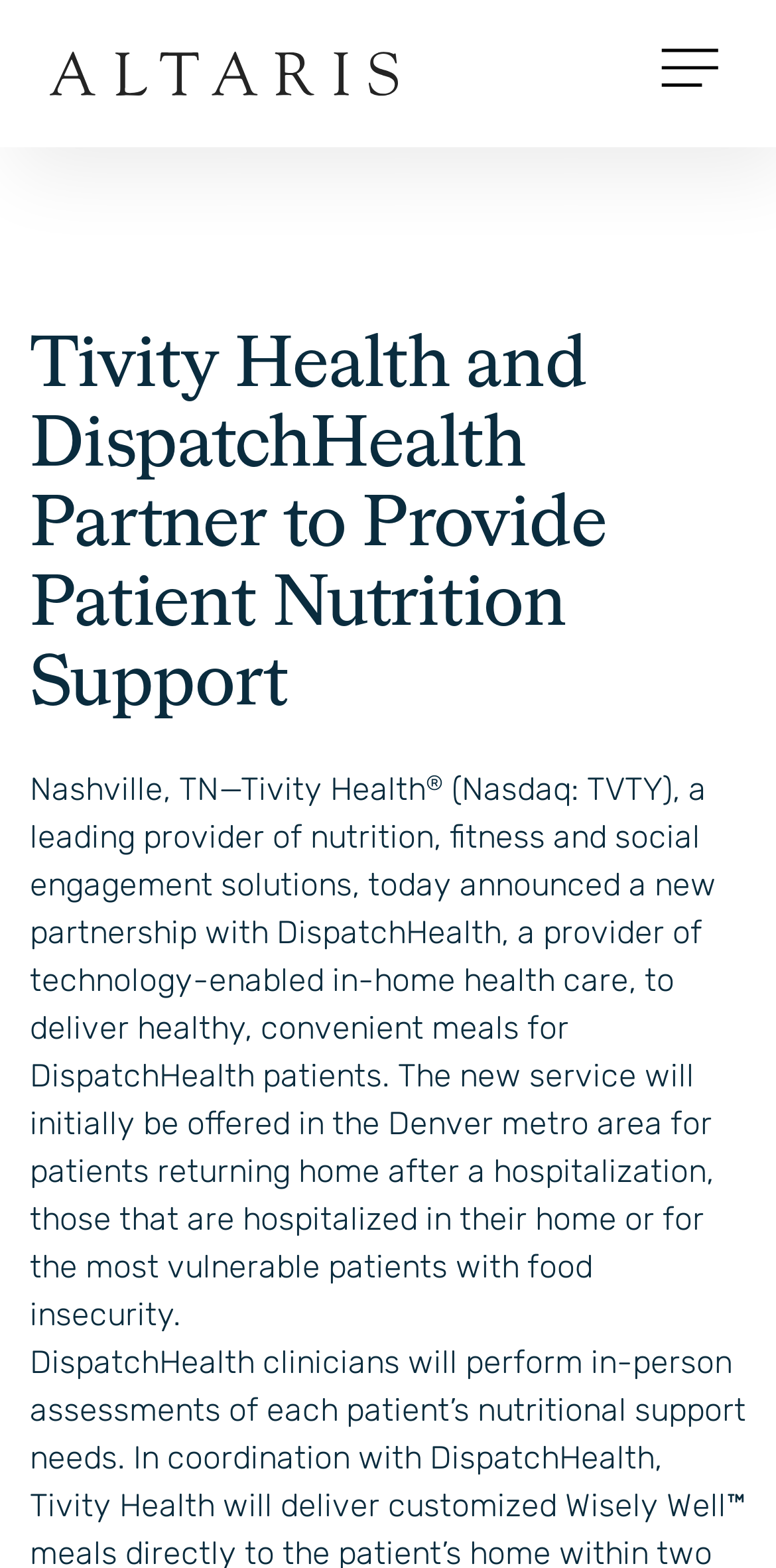Identify and provide the main heading of the webpage.

Tivity Health and DispatchHealth Partner to Provide Patient Nutrition Support